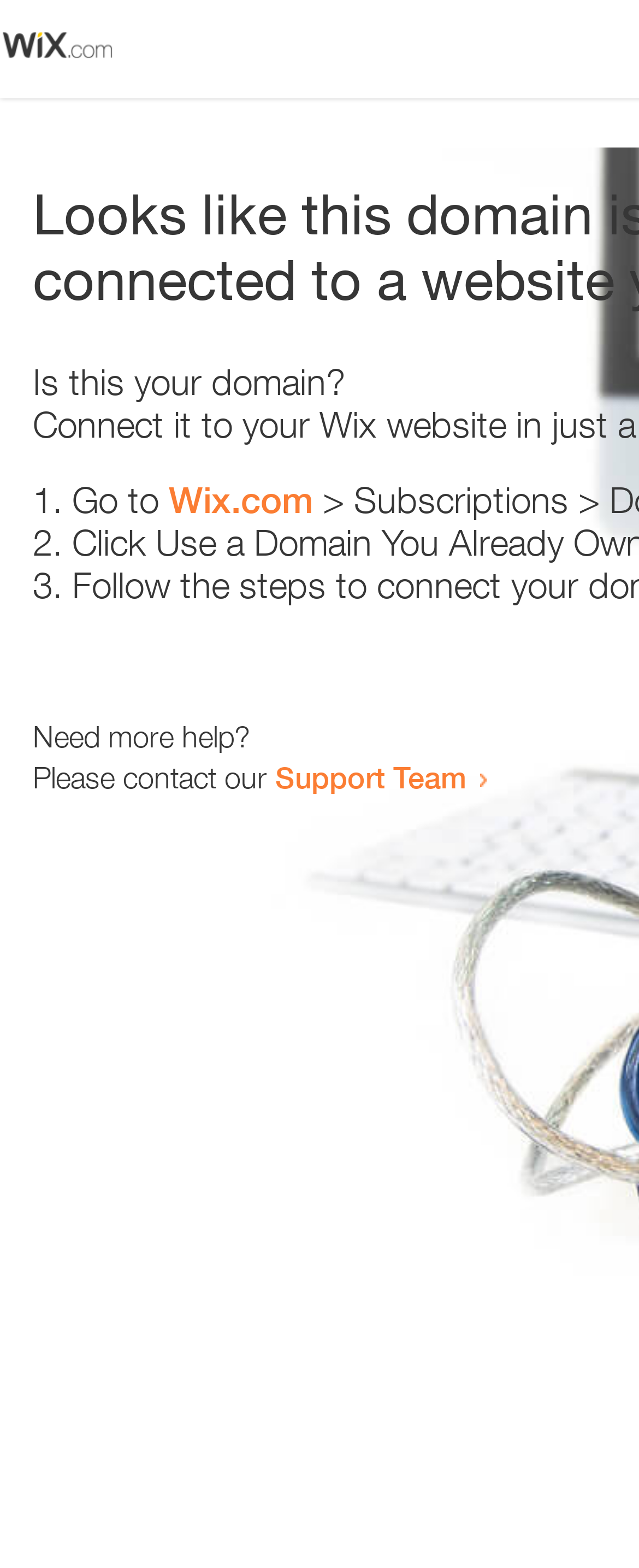Using the format (top-left x, top-left y, bottom-right x, bottom-right y), and given the element description, identify the bounding box coordinates within the screenshot: Wix.com

[0.264, 0.305, 0.49, 0.332]